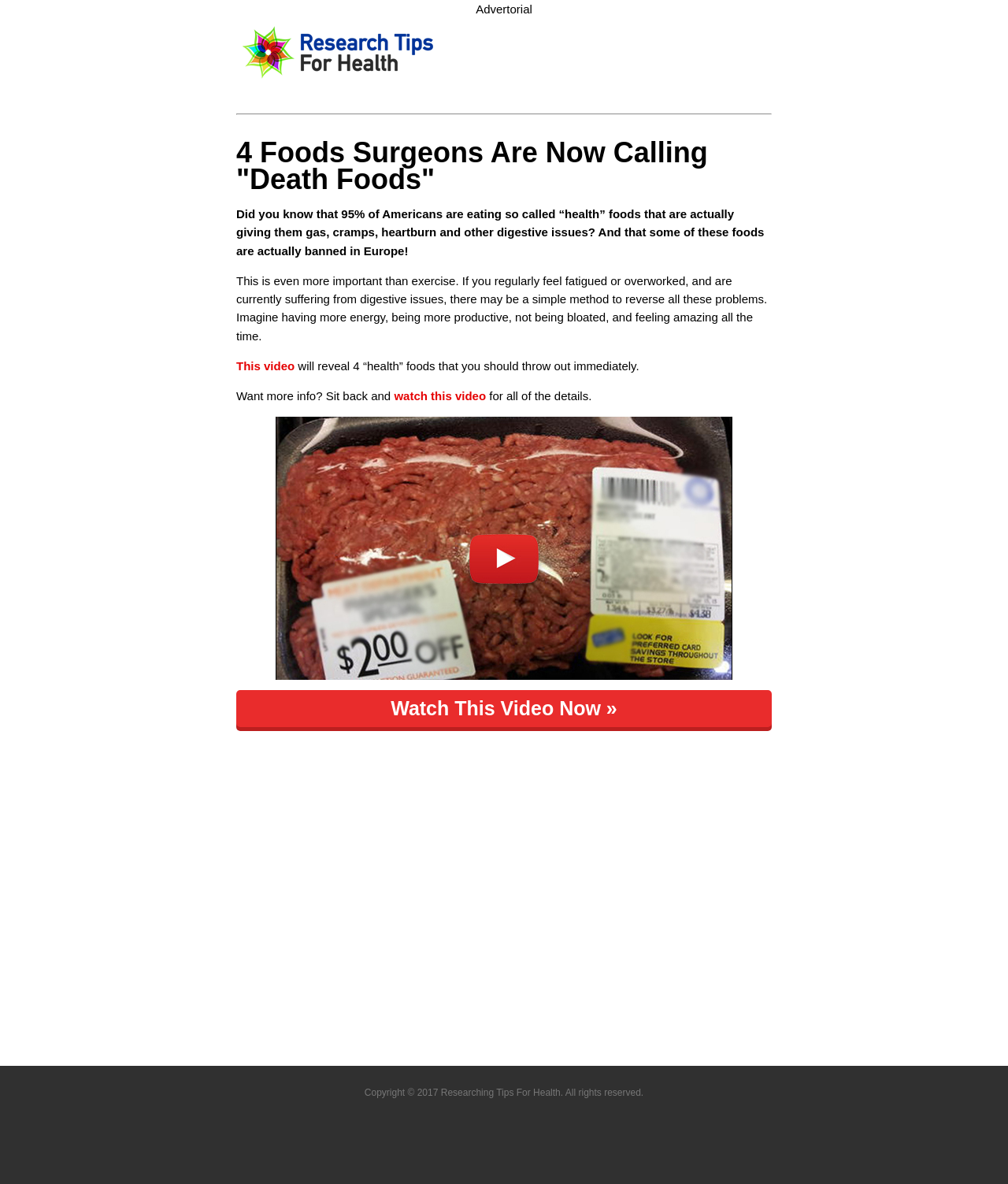Give a one-word or one-phrase response to the question: 
How many links are there on the webpage?

5